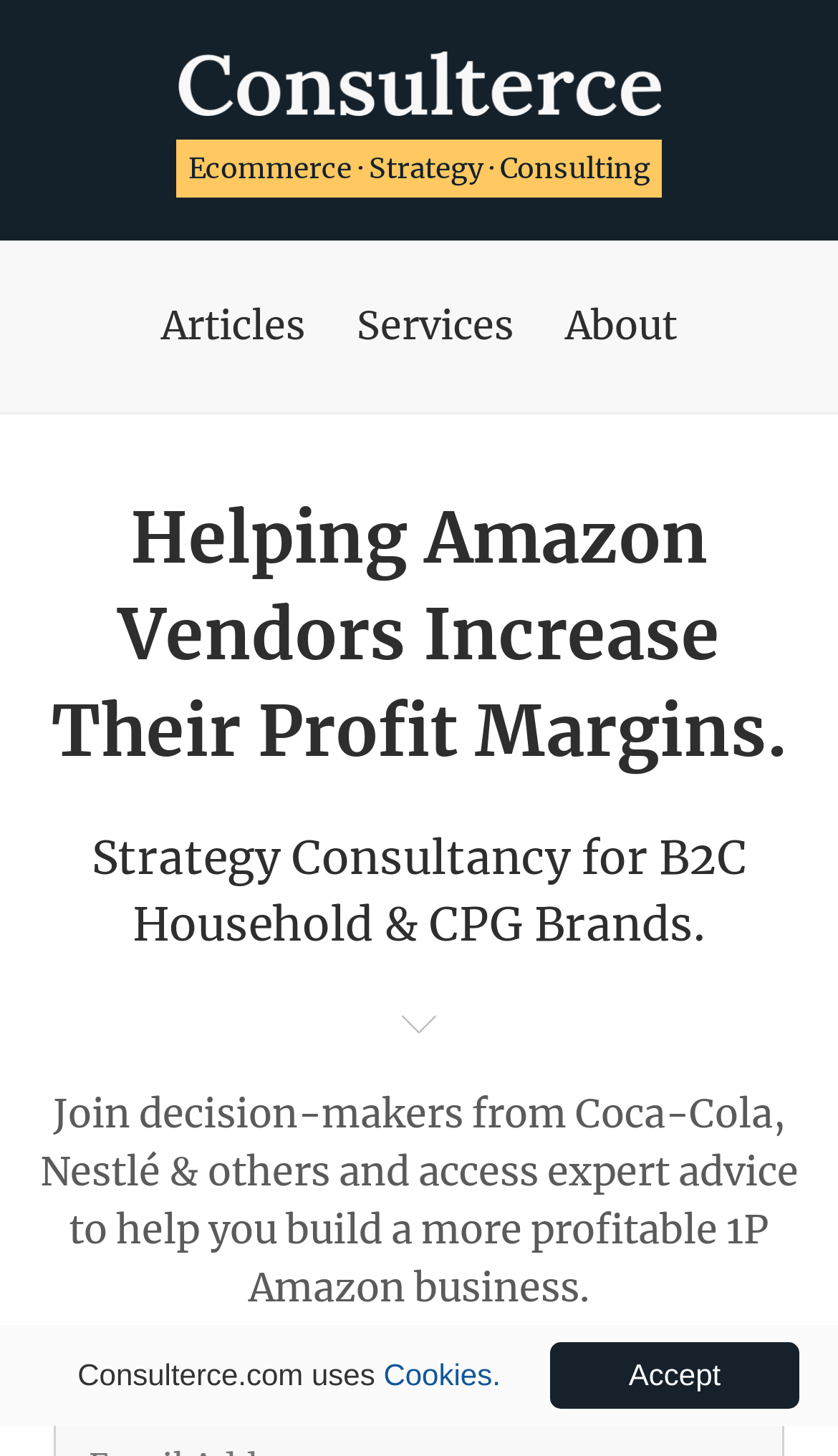What is the company name?
Your answer should be a single word or phrase derived from the screenshot.

Consulterce